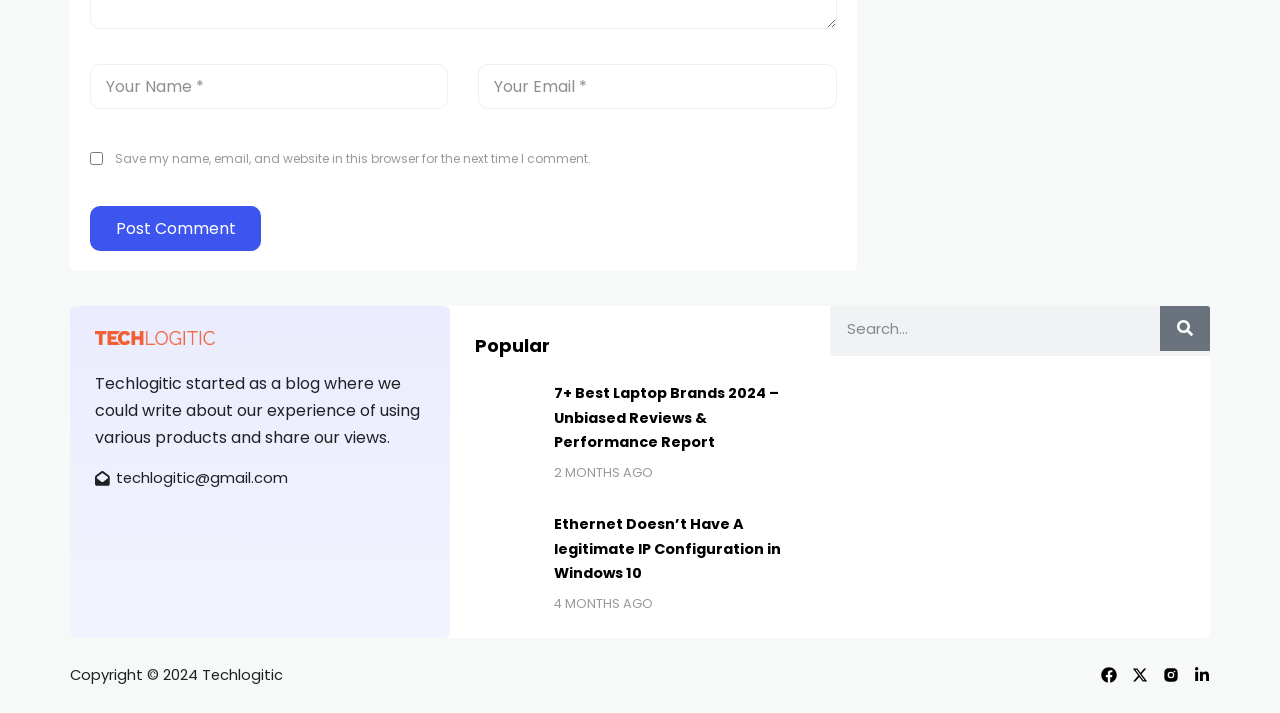Specify the bounding box coordinates for the region that must be clicked to perform the given instruction: "Search for something".

[0.648, 0.429, 0.906, 0.492]